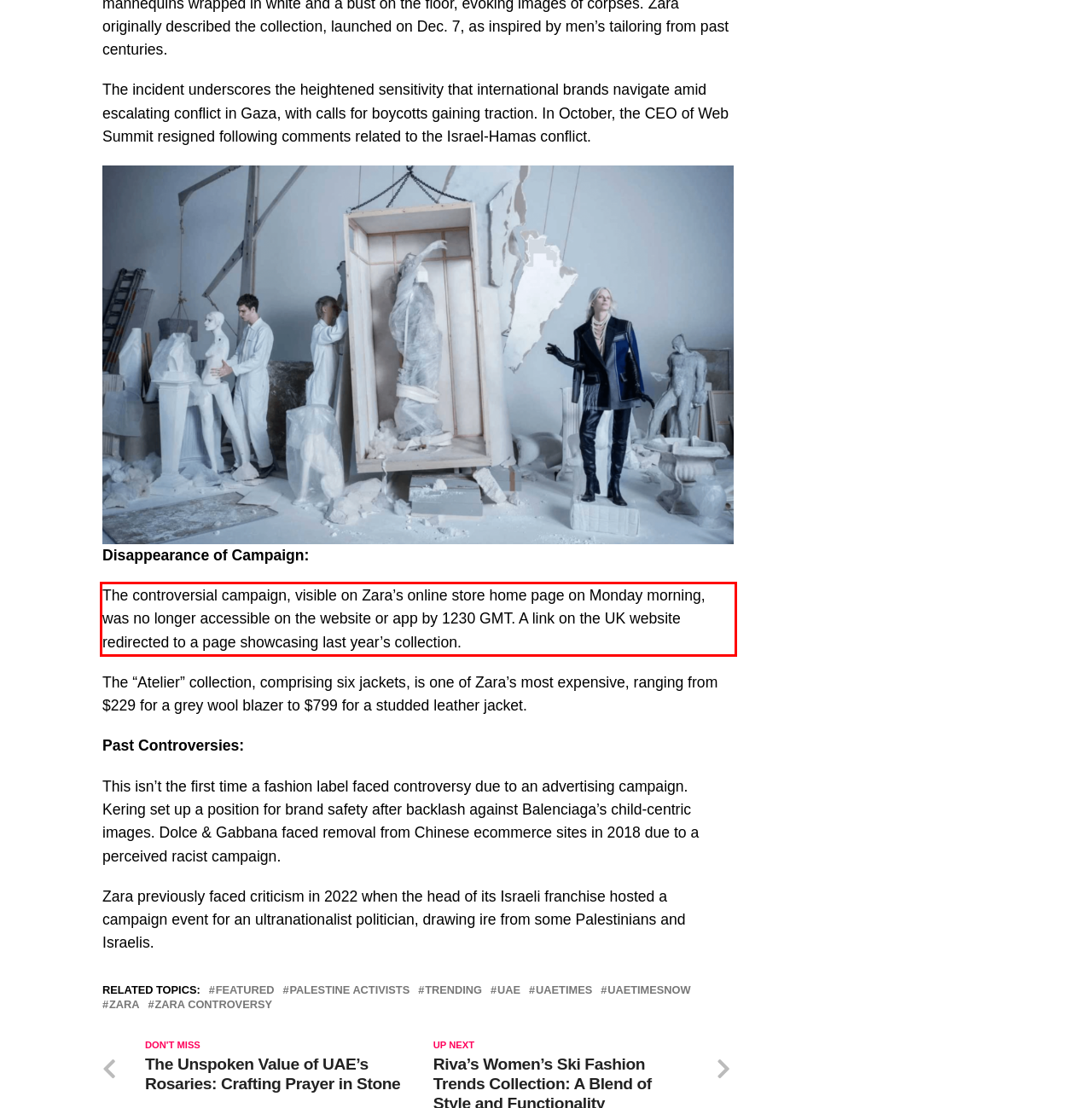Given a screenshot of a webpage, identify the red bounding box and perform OCR to recognize the text within that box.

The controversial campaign, visible on Zara’s online store home page on Monday morning, was no longer accessible on the website or app by 1230 GMT. A link on the UK website redirected to a page showcasing last year’s collection.